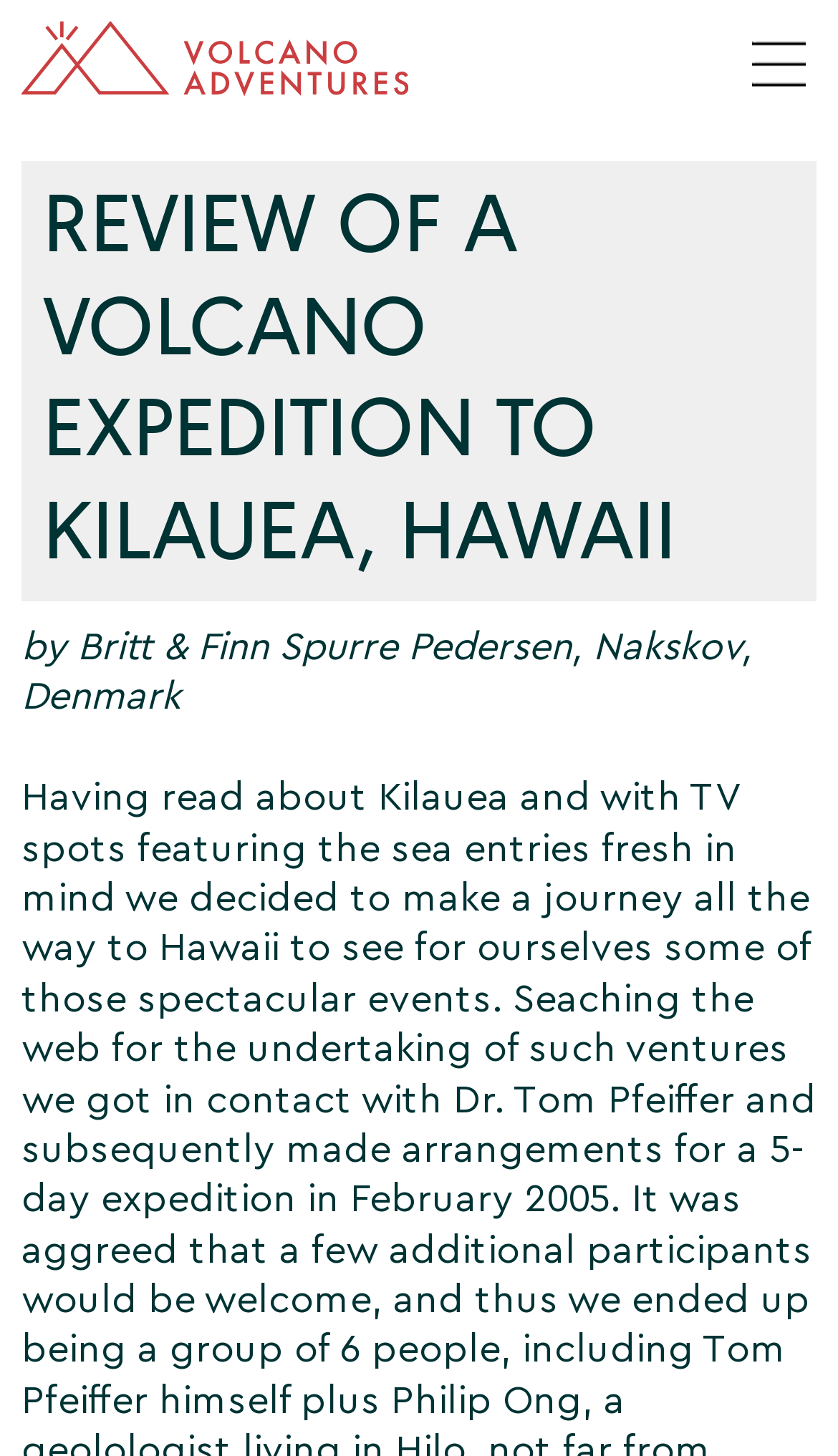Please find the bounding box coordinates of the element that must be clicked to perform the given instruction: "View the 'NEWS' page". The coordinates should be four float numbers from 0 to 1, i.e., [left, top, right, bottom].

[0.072, 0.157, 0.205, 0.191]